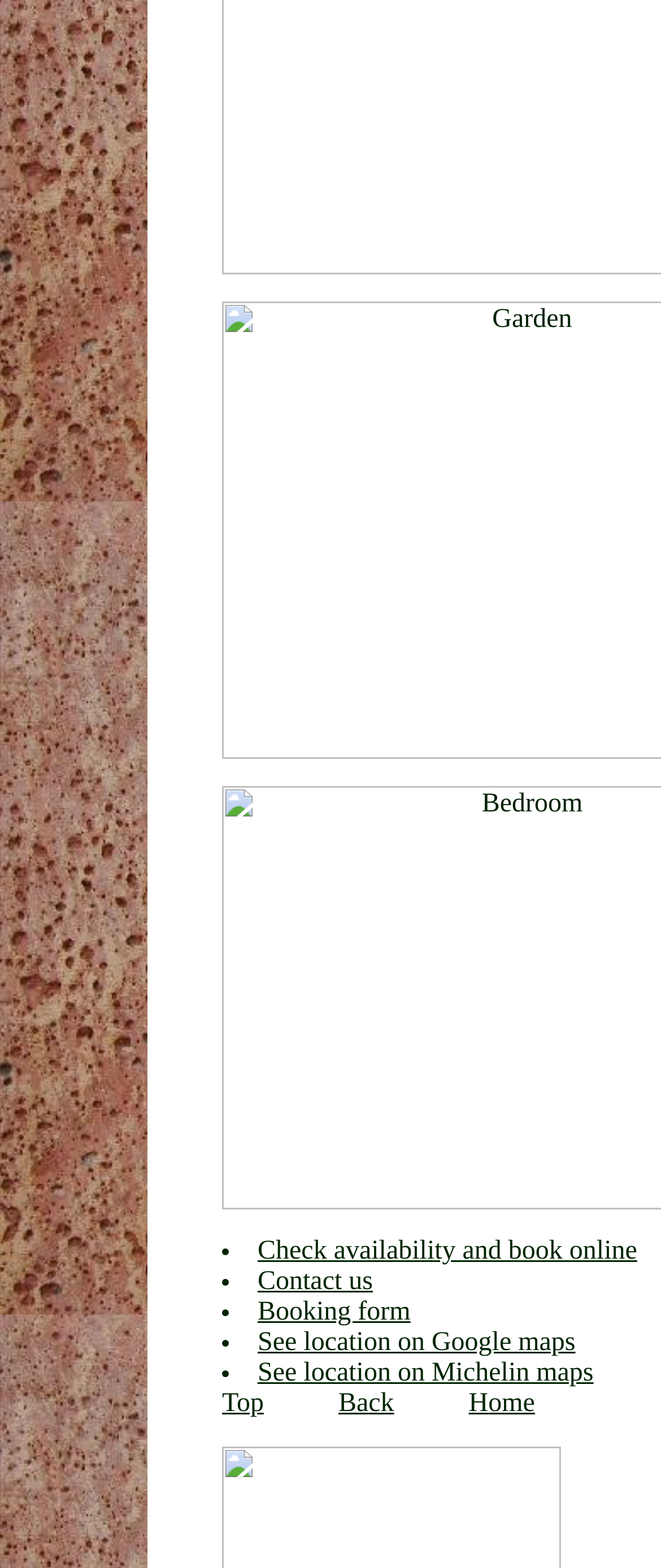What is the text of the second link in the list?
Use the information from the image to give a detailed answer to the question.

I looked at the list of links and found that the second link is 'Contact us'. This link is located below the first link 'Check availability and book online'.